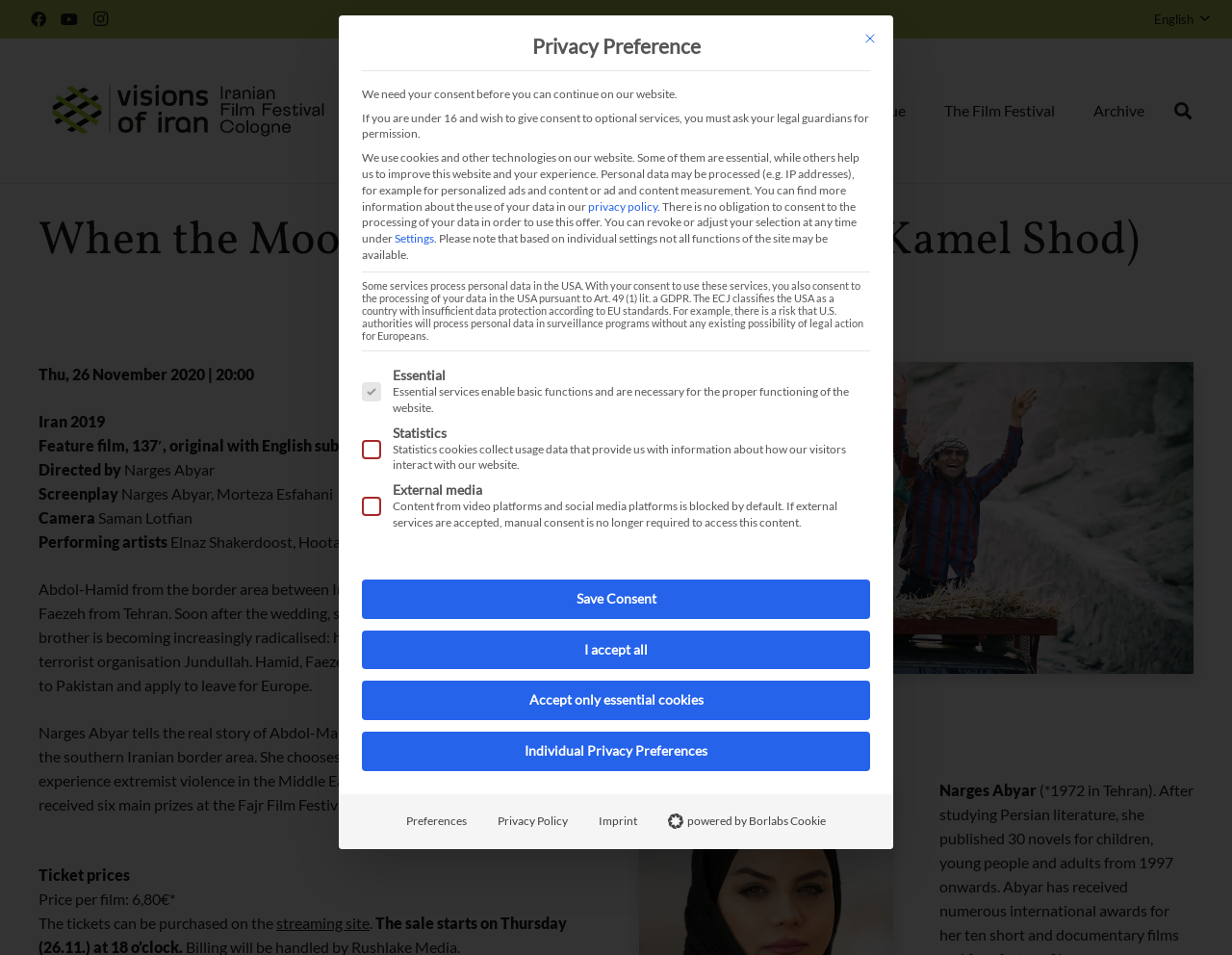Please identify the coordinates of the bounding box for the clickable region that will accomplish this instruction: "Go to the Programme page".

[0.521, 0.091, 0.616, 0.141]